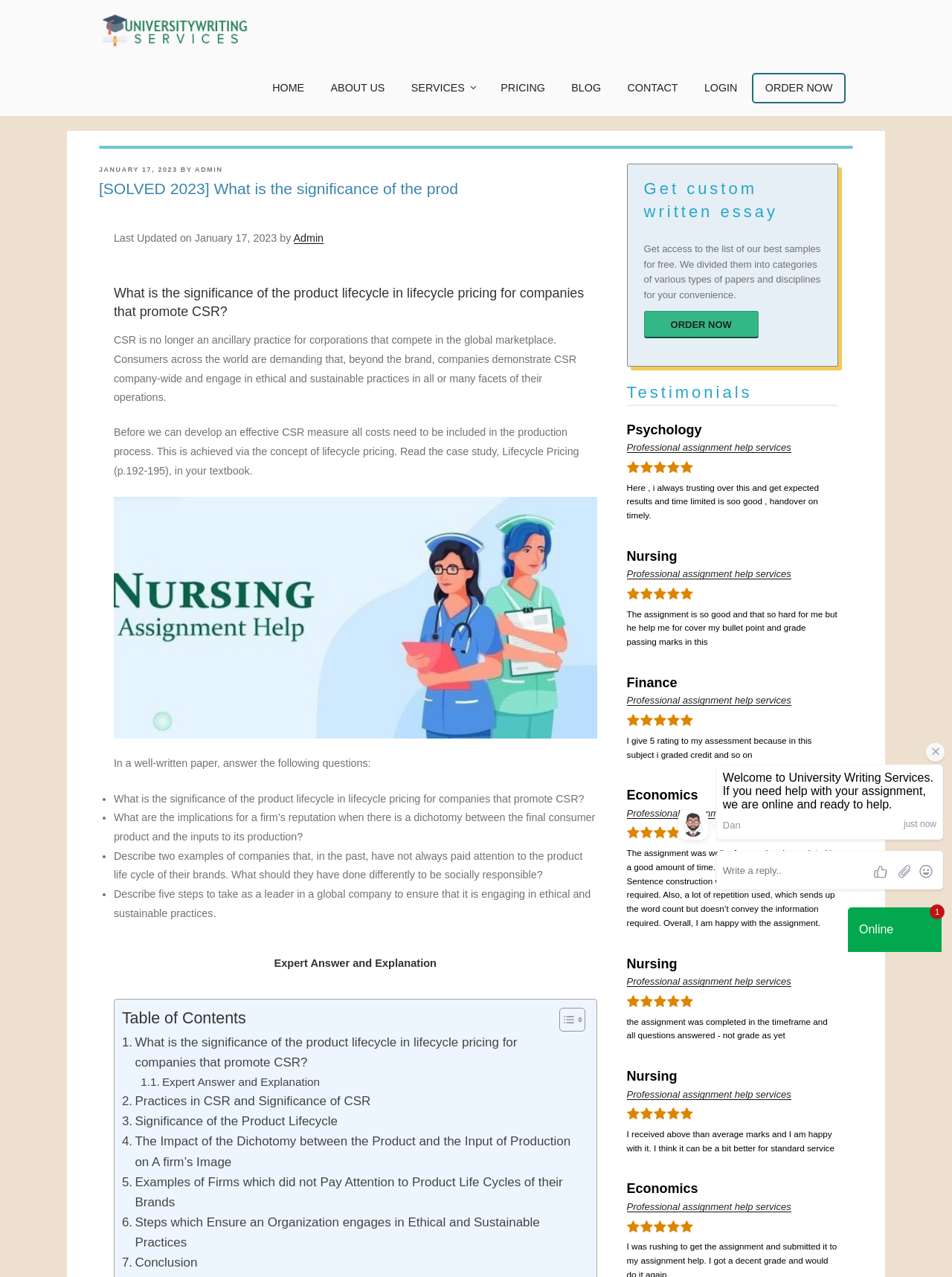Refer to the image and provide an in-depth answer to the question: 
What is the name of the company providing writing services?

The name of the company providing writing services can be determined by looking at the top-left corner of the webpage, where the logo and name 'University Writing Services' are displayed.